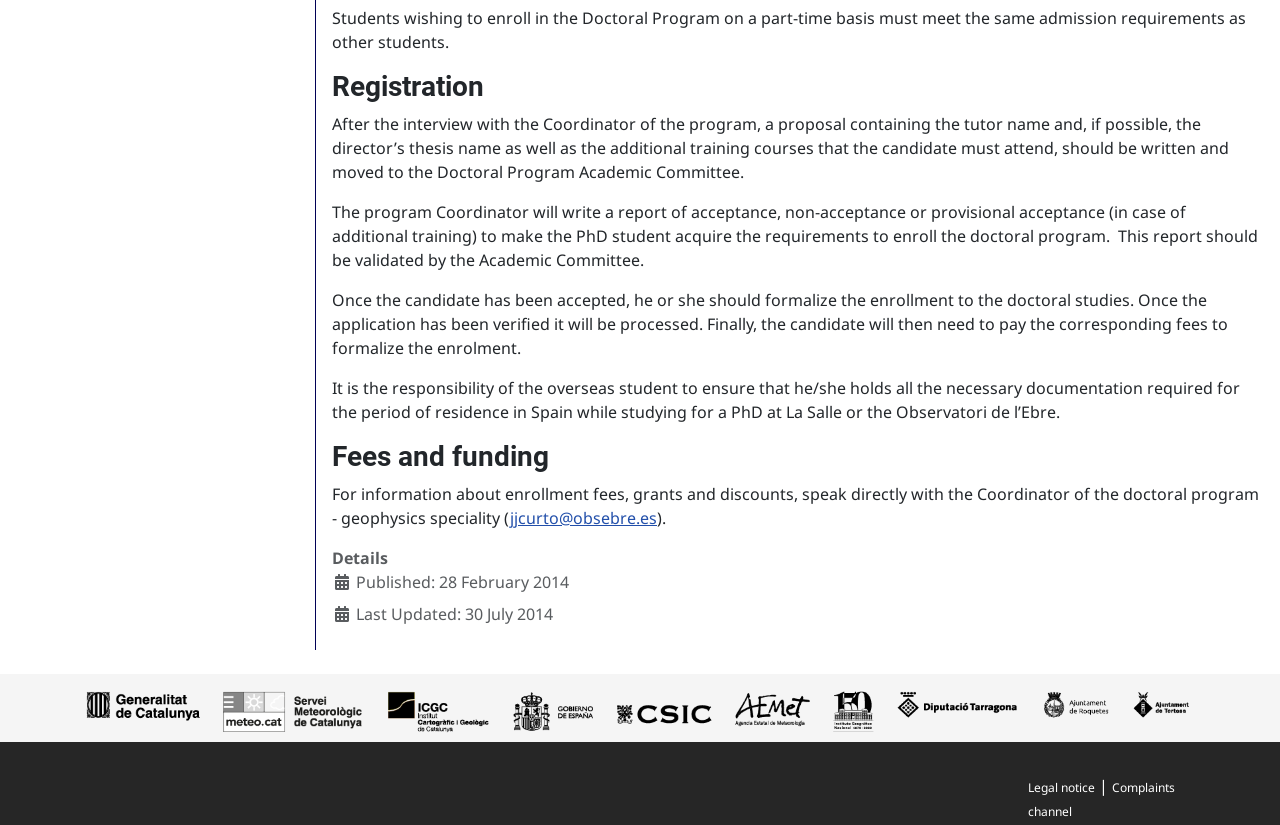What is the purpose of the proposal written by the candidate?
Based on the visual details in the image, please answer the question thoroughly.

The proposal containing the tutor name and, if possible, the director’s thesis name as well as the additional training courses that the candidate must attend, is written by the candidate to enroll in the Doctoral Program, as stated in the second StaticText element.